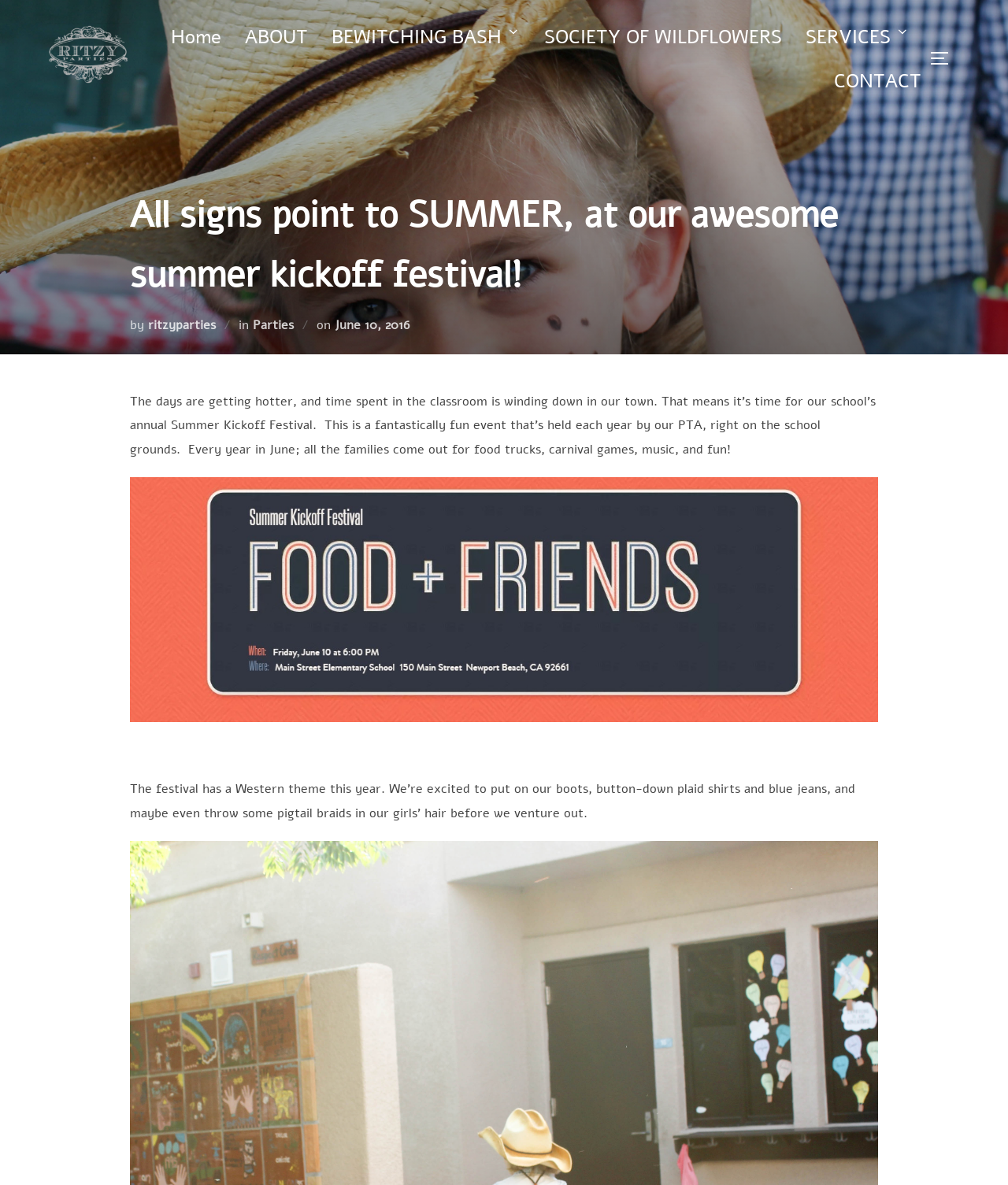Extract the text of the main heading from the webpage.

All signs point to SUMMER, at our awesome summer kickoff festival!